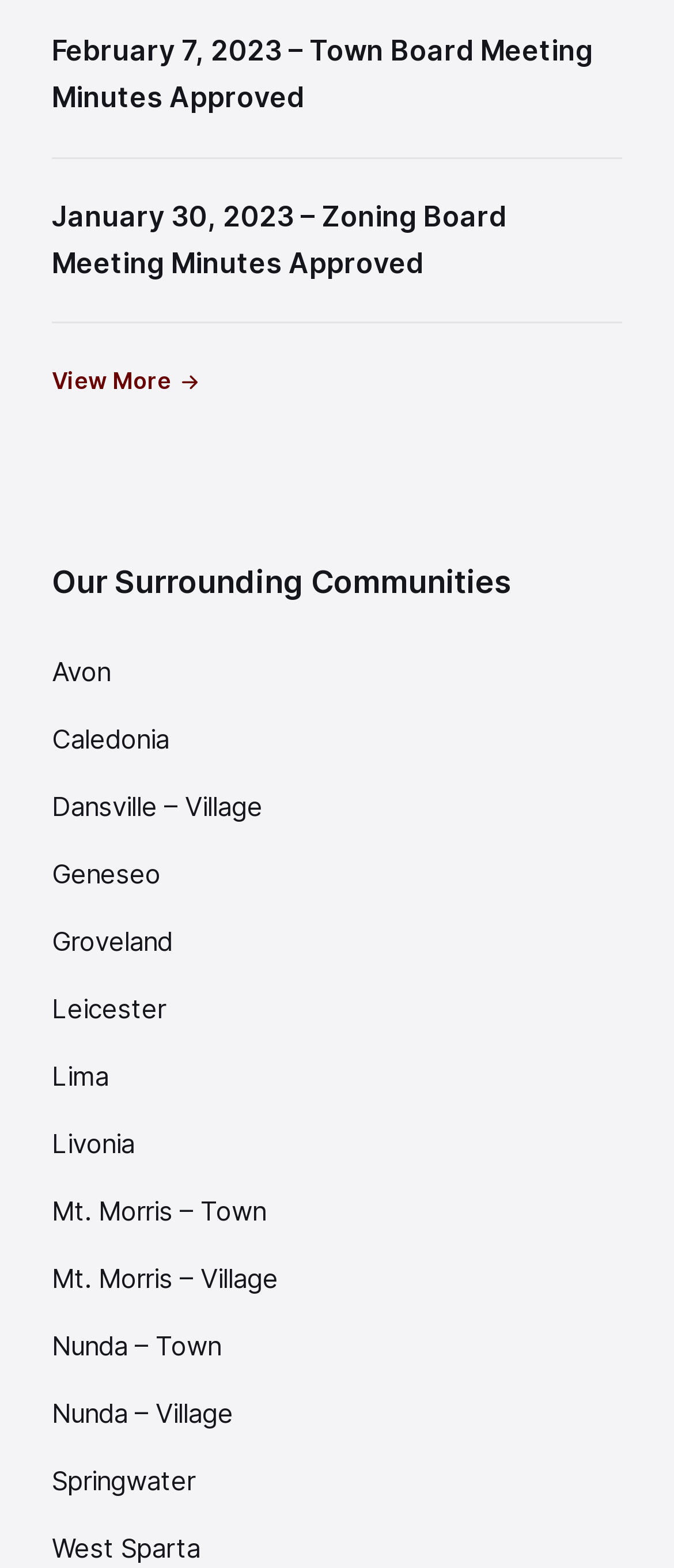Locate the bounding box coordinates of the element that should be clicked to execute the following instruction: "visit Avon community page".

[0.077, 0.418, 0.164, 0.439]